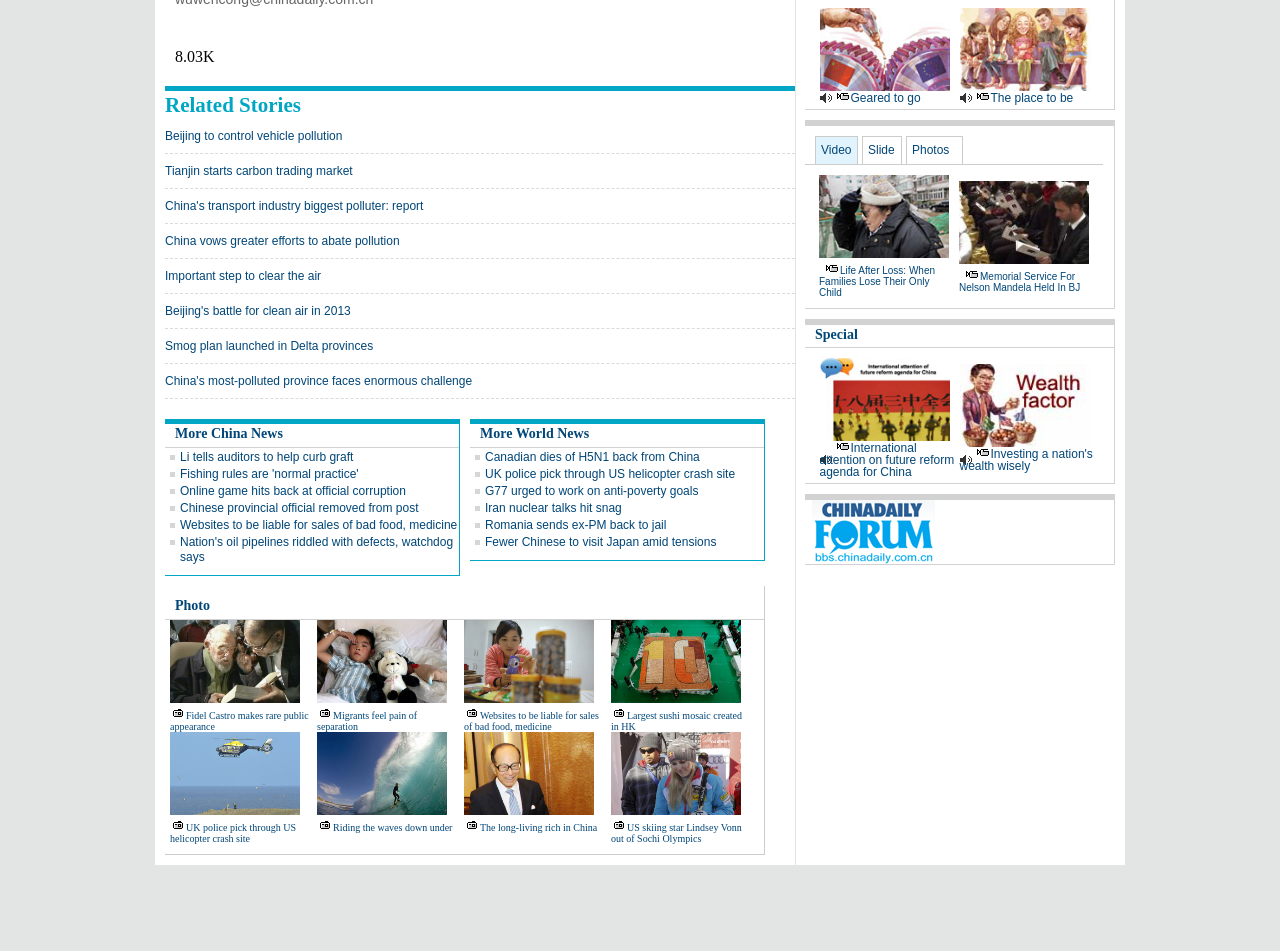Based on the image, give a detailed response to the question: How many columns are there in the 'Geared to go' table?

I examined the 'Geared to go' table and found that it has two columns, one with the title 'Geared to go' and the other with the title 'The place to be'.